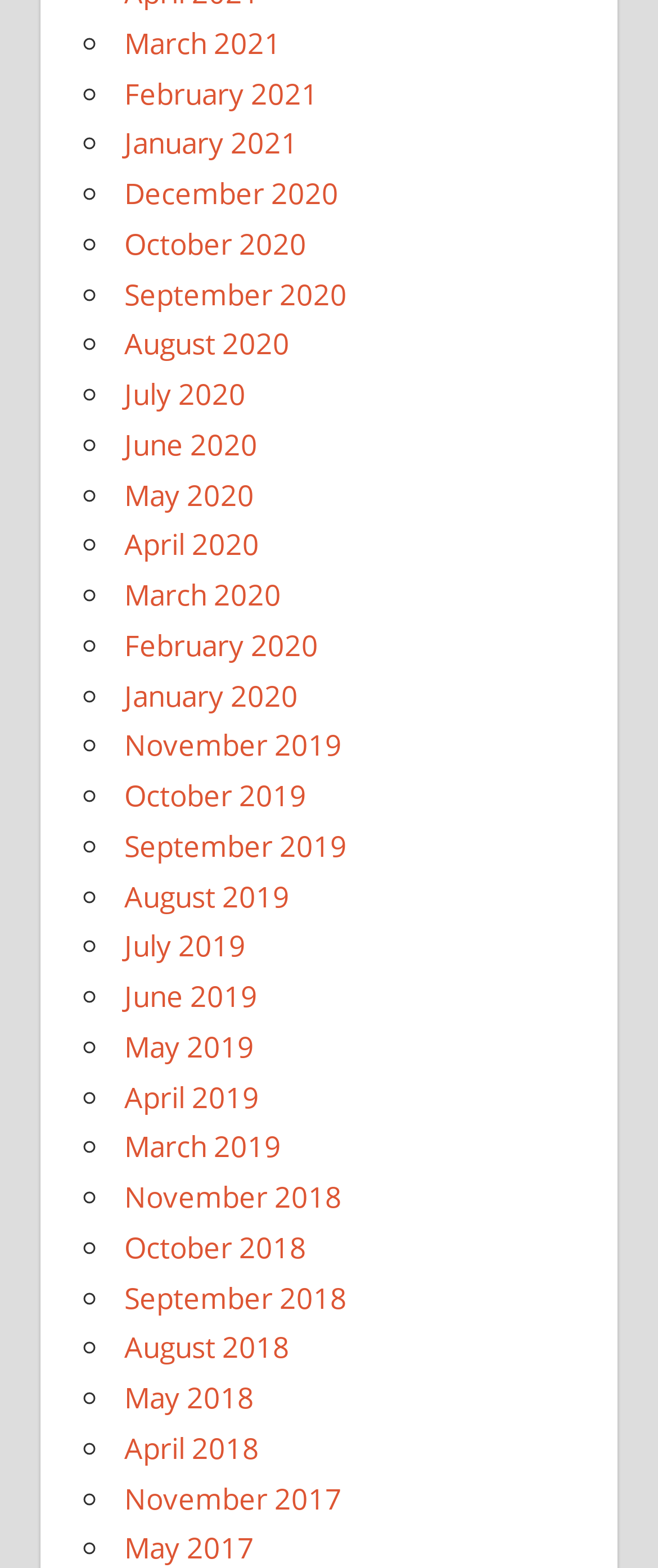What is the earliest month listed?
Answer the question with just one word or phrase using the image.

May 2017